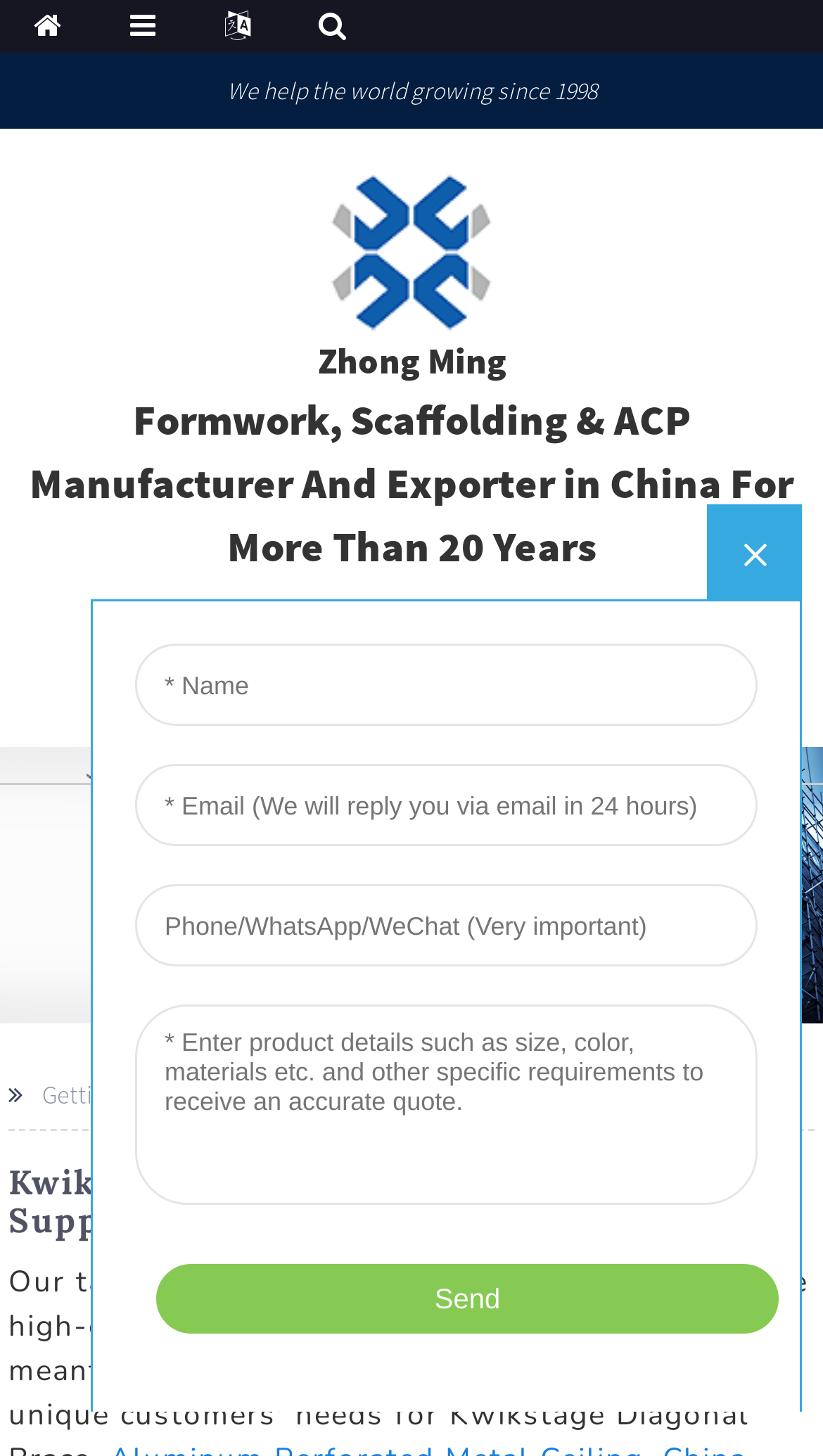Return the bounding box coordinates of the UI element that corresponds to this description: "real estate investing (126)". The coordinates must be given as four float numbers in the range of 0 and 1, [left, top, right, bottom].

None